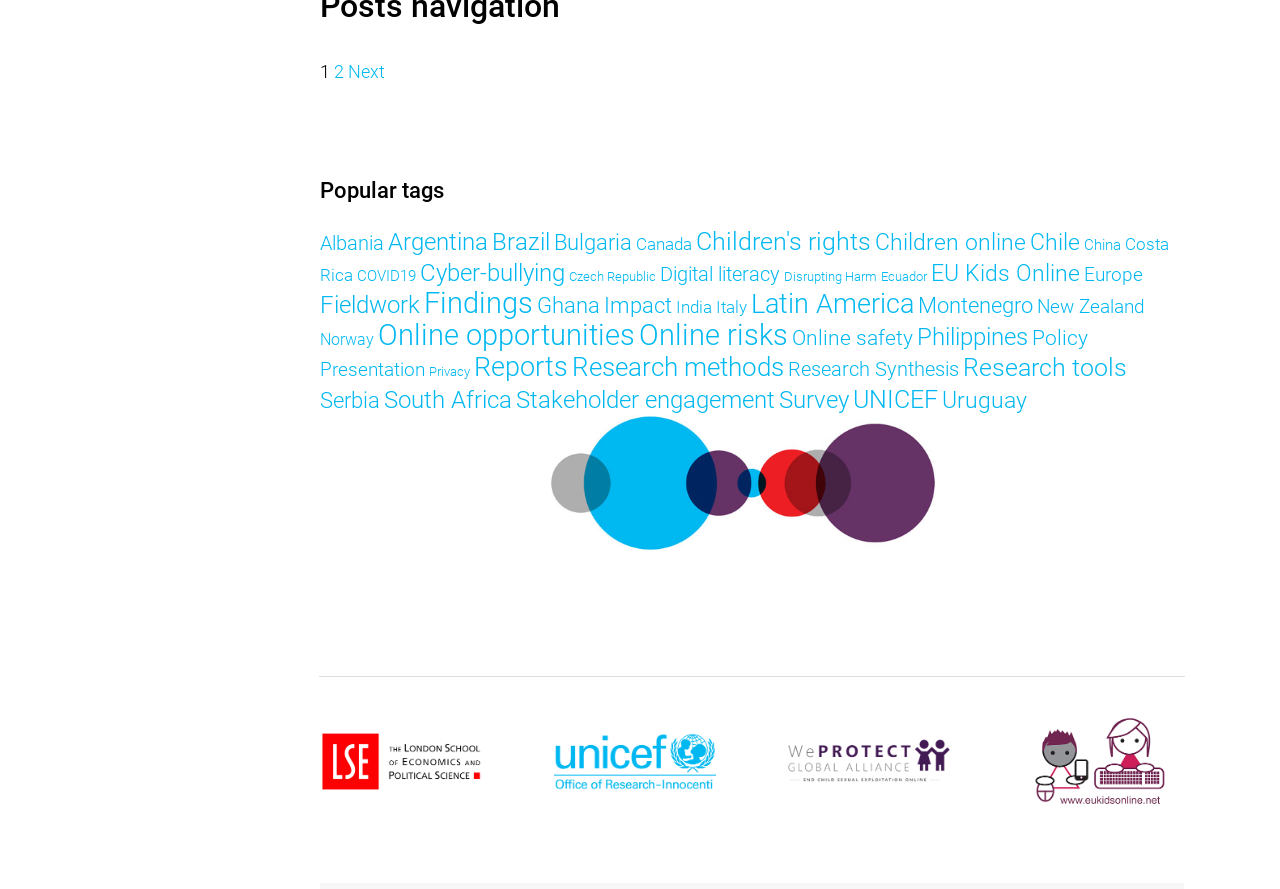Please provide a one-word or short phrase answer to the question:
How many countries are listed?

20